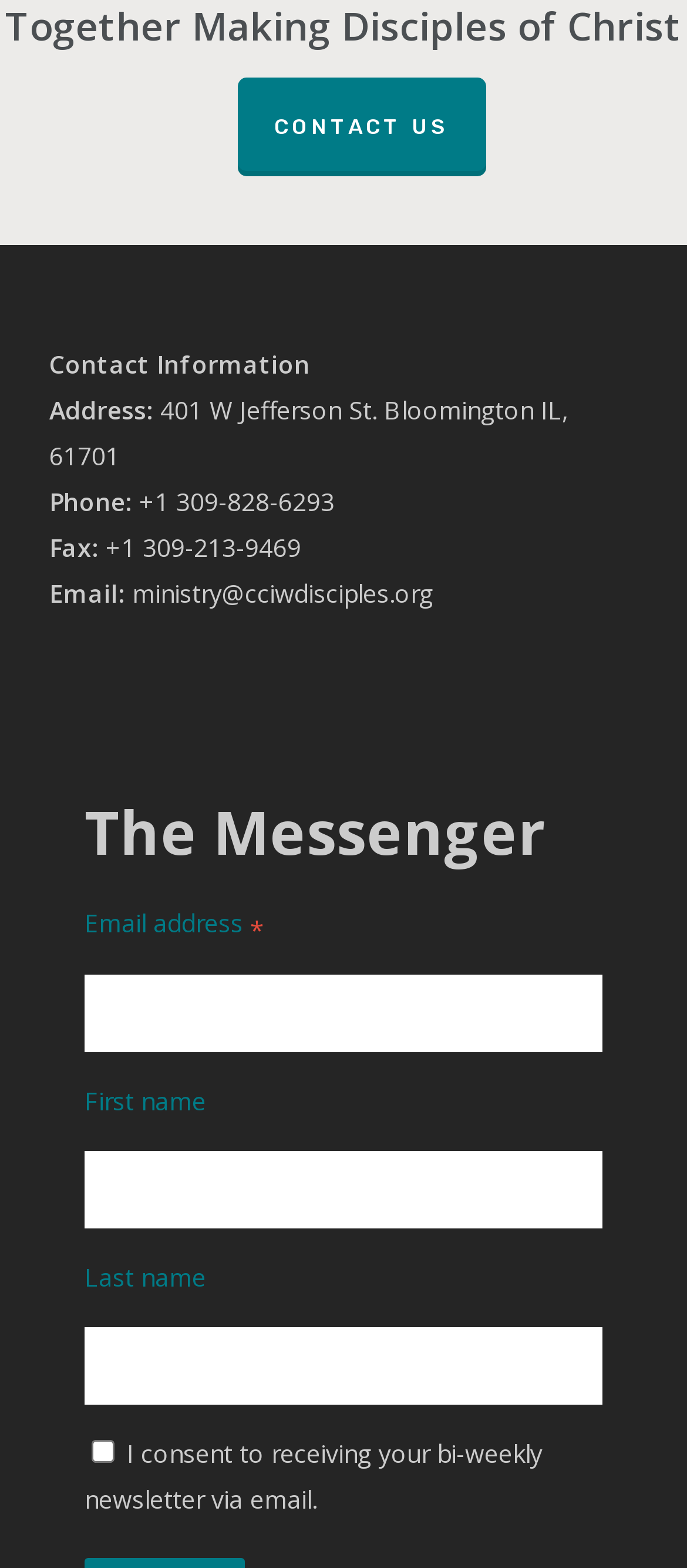Highlight the bounding box coordinates of the element you need to click to perform the following instruction: "Click the 'ministry@cciwdisciples.org' email link."

[0.192, 0.368, 0.631, 0.389]